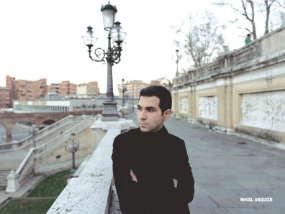Analyze the image and describe all the key elements you observe.

The image features Mikel Urquiza, a contemporary composer from Bilbao, standing confidently against a backdrop of elegant architecture and street lamps. Dressed in a black outfit, he gazes thoughtfully into the distance, embodying a sense of contemplation and creativity. This photograph captures not only his poised demeanor but also the artistic essence associated with his work in contemporary music. The scene reflects a serene, urban environment, hinting at the cultural richness and inspiration surrounding his artistic endeavors. Mikel Urquiza has studied composition at prestigious institutions and has collaborated with renowned ensembles, enhancing the creative landscape of European contemporary music.